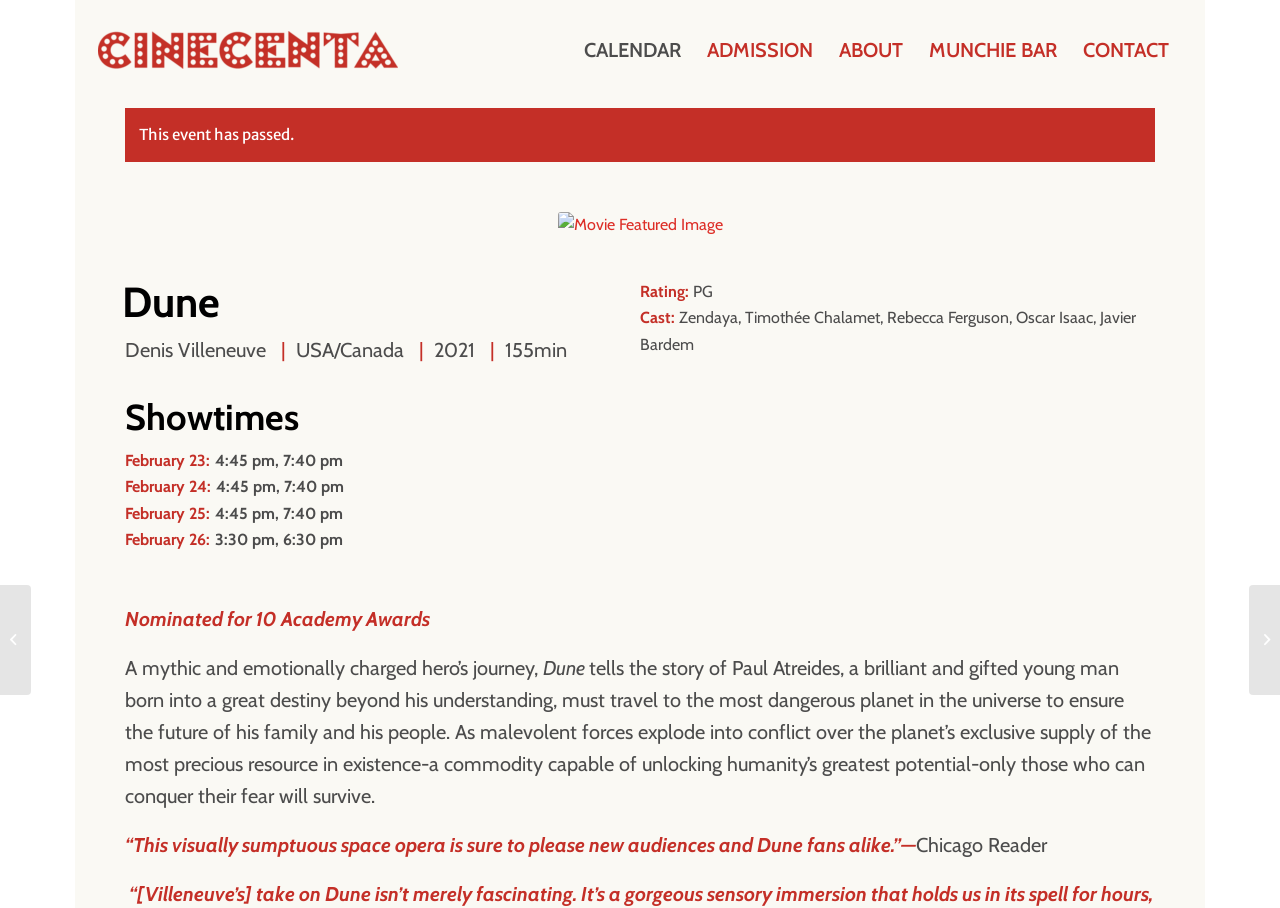Please determine the bounding box coordinates of the section I need to click to accomplish this instruction: "Read about Dune".

[0.098, 0.723, 0.424, 0.749]